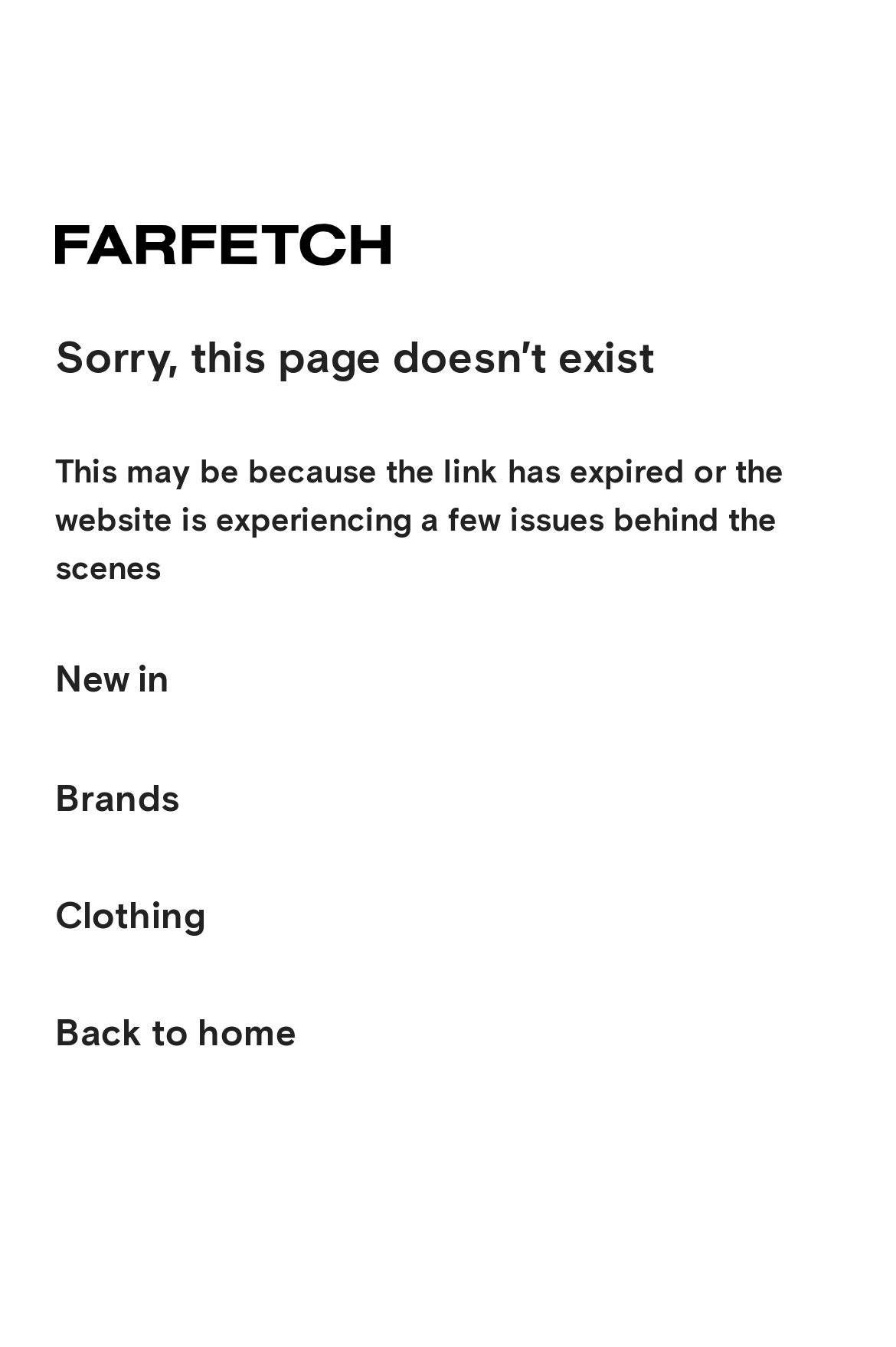What is the purpose of the image on the webpage?
Provide a short answer using one word or a brief phrase based on the image.

Logo